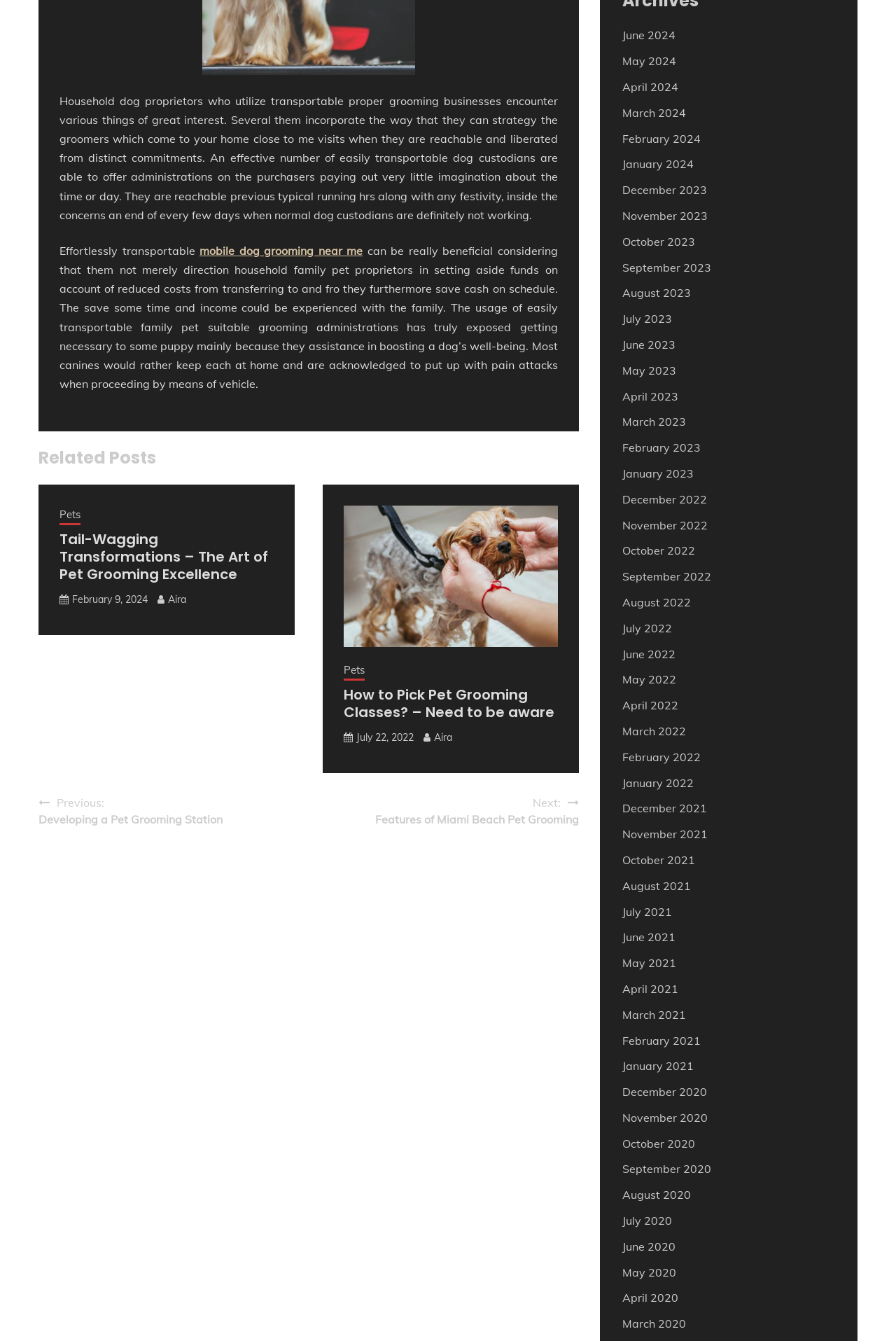Can you determine the bounding box coordinates of the area that needs to be clicked to fulfill the following instruction: "view 'How to Pick Pet Grooming Classes? – Need to be aware'"?

[0.383, 0.512, 0.622, 0.538]